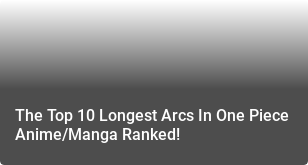What is the design feature of the image?
Examine the screenshot and reply with a single word or phrase.

Gradient background